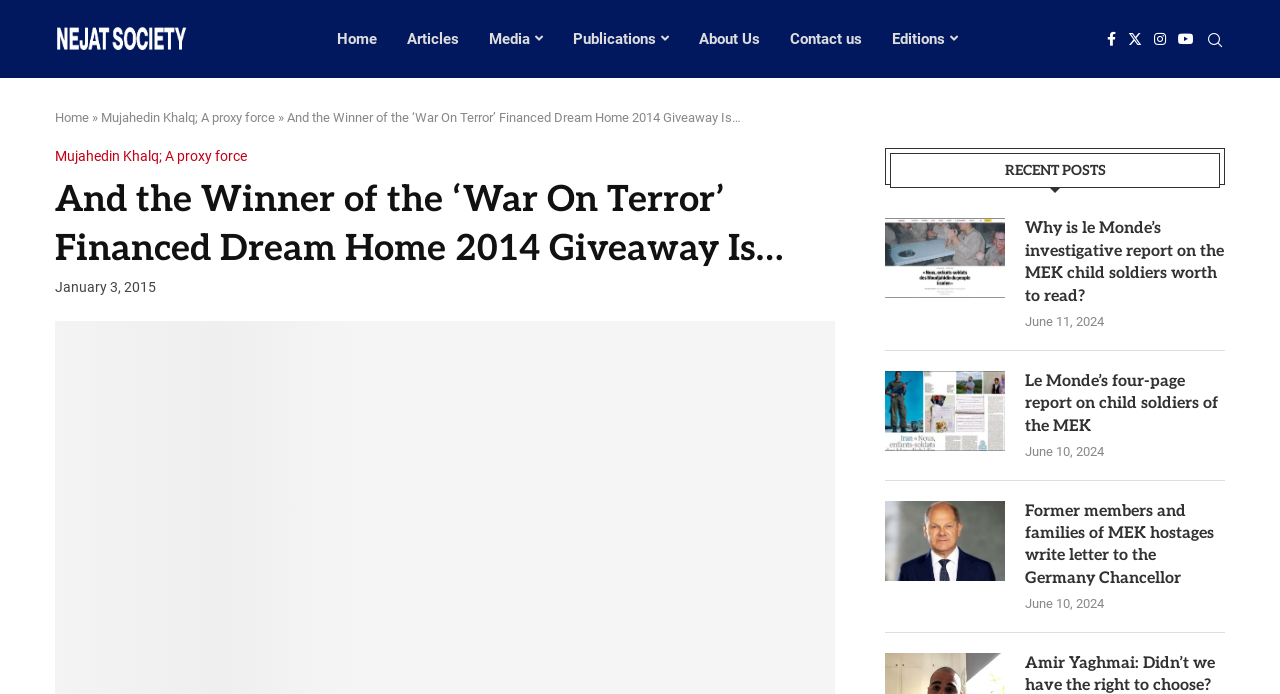How many social media links are there?
Use the information from the image to give a detailed answer to the question.

I scanned the top-right corner of the webpage and found four social media links: Facebook, Twitter, Instagram, and Youtube.